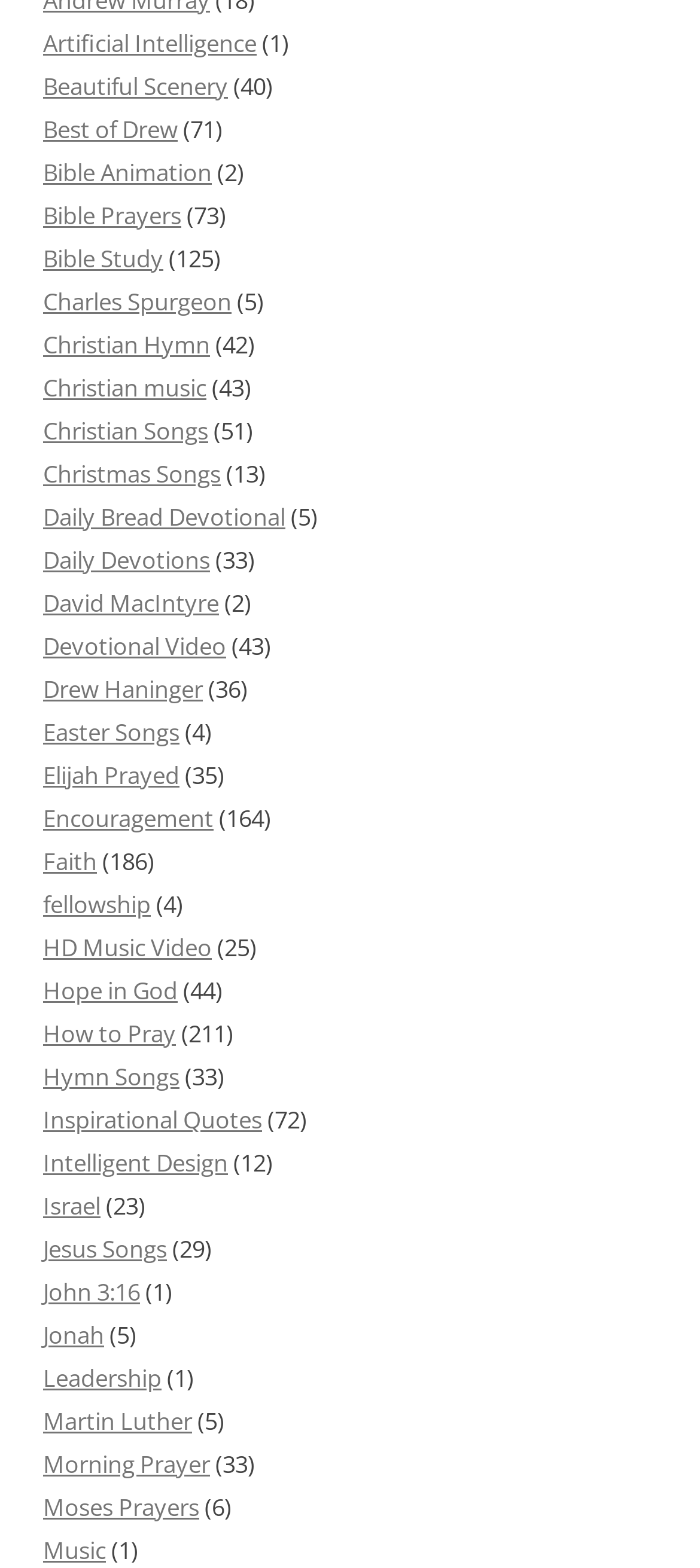Please find the bounding box coordinates of the section that needs to be clicked to achieve this instruction: "Read Daily Bread Devotional".

[0.062, 0.319, 0.408, 0.34]